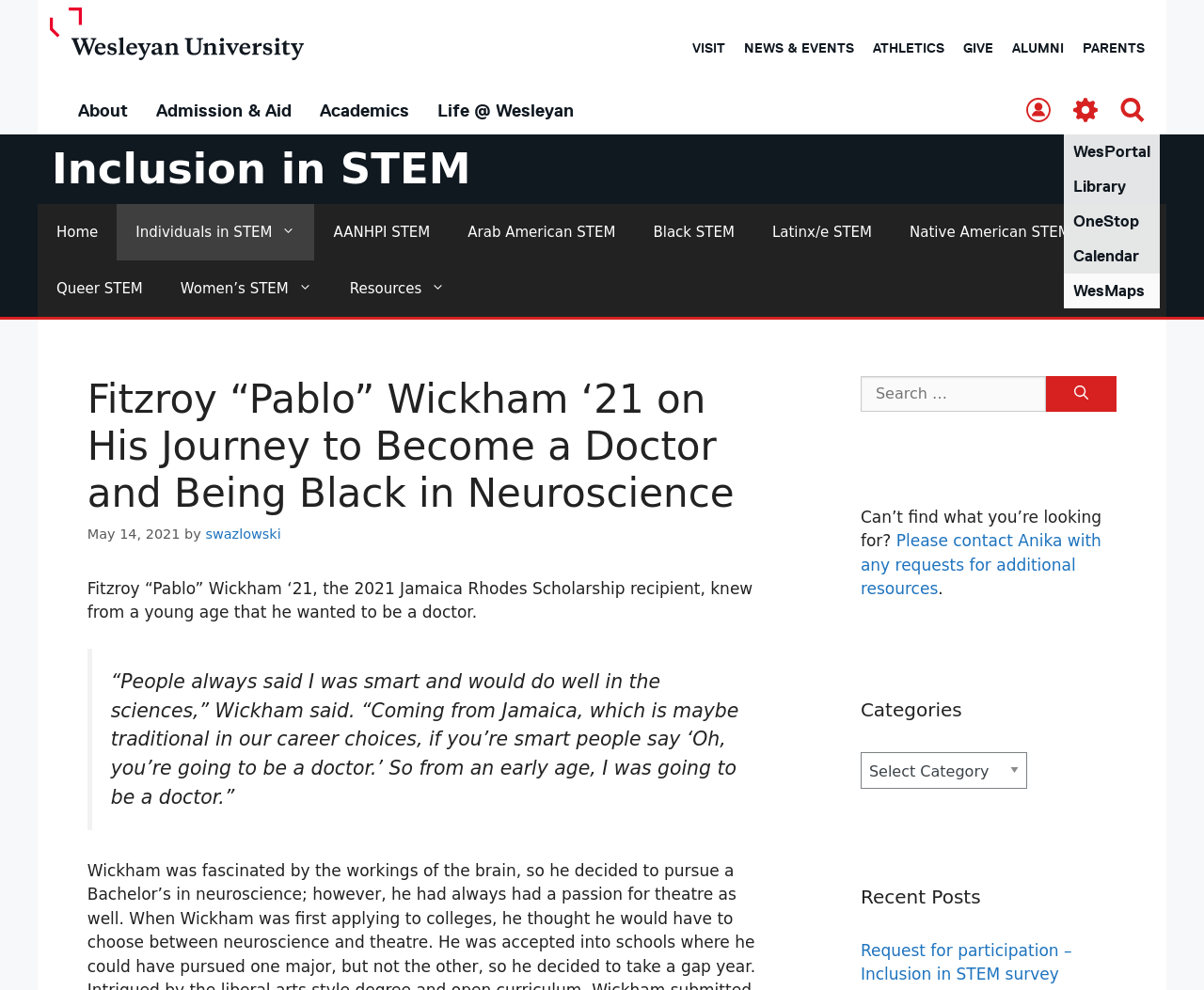What is the category of the article?
Using the image, provide a concise answer in one word or a short phrase.

Black STEM